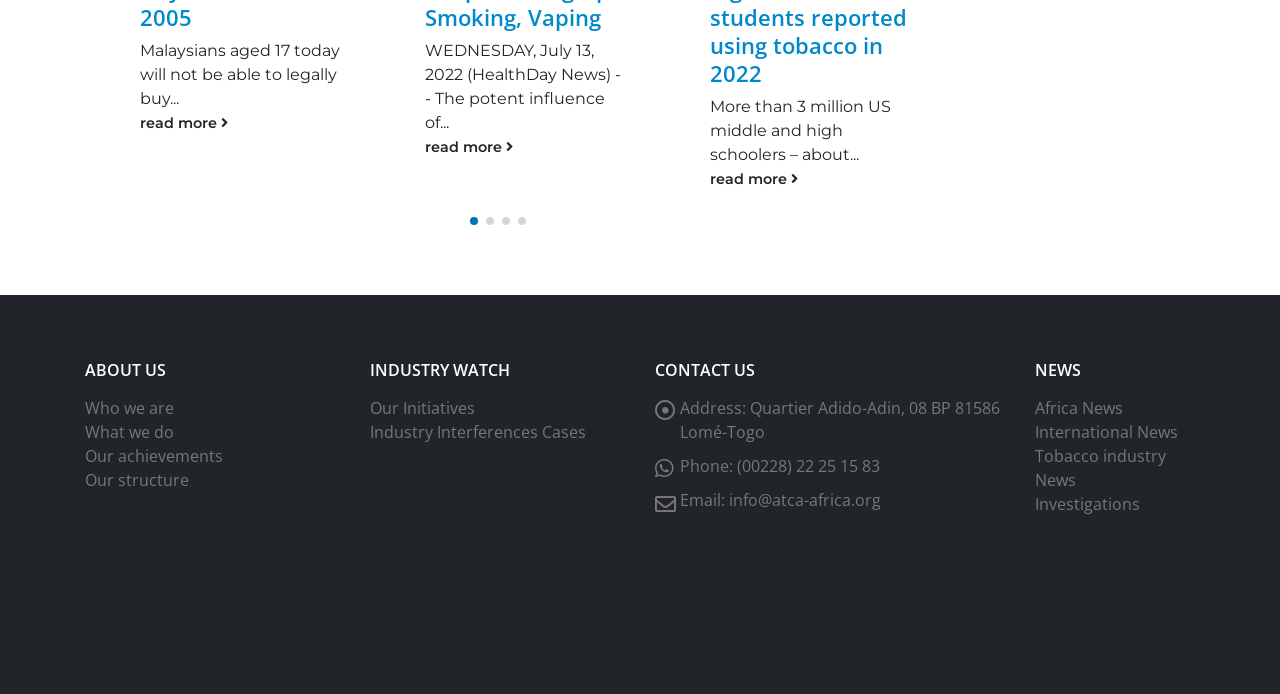Determine the bounding box coordinates in the format (top-left x, top-left y, bottom-right x, bottom-right y). Ensure all values are floating point numbers between 0 and 1. Identify the bounding box of the UI element described by: Investigations

[0.809, 0.74, 0.891, 0.771]